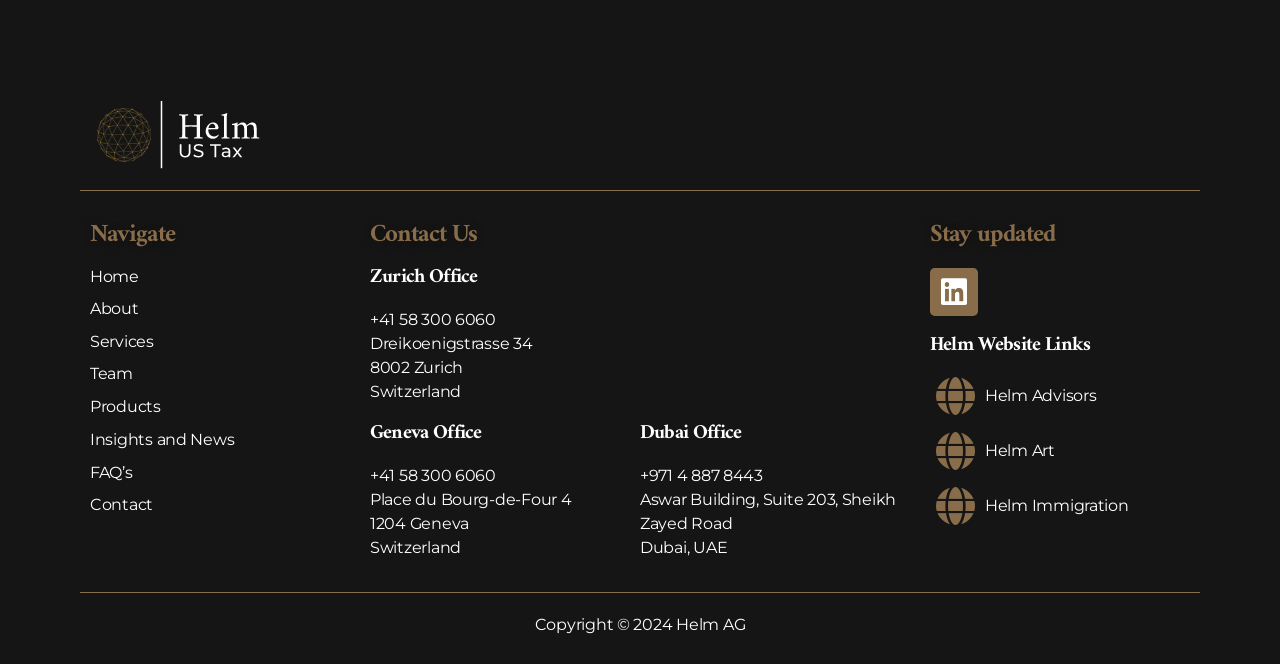Kindly determine the bounding box coordinates of the area that needs to be clicked to fulfill this instruction: "Follow Helm on Linkedin".

[0.727, 0.403, 0.764, 0.475]